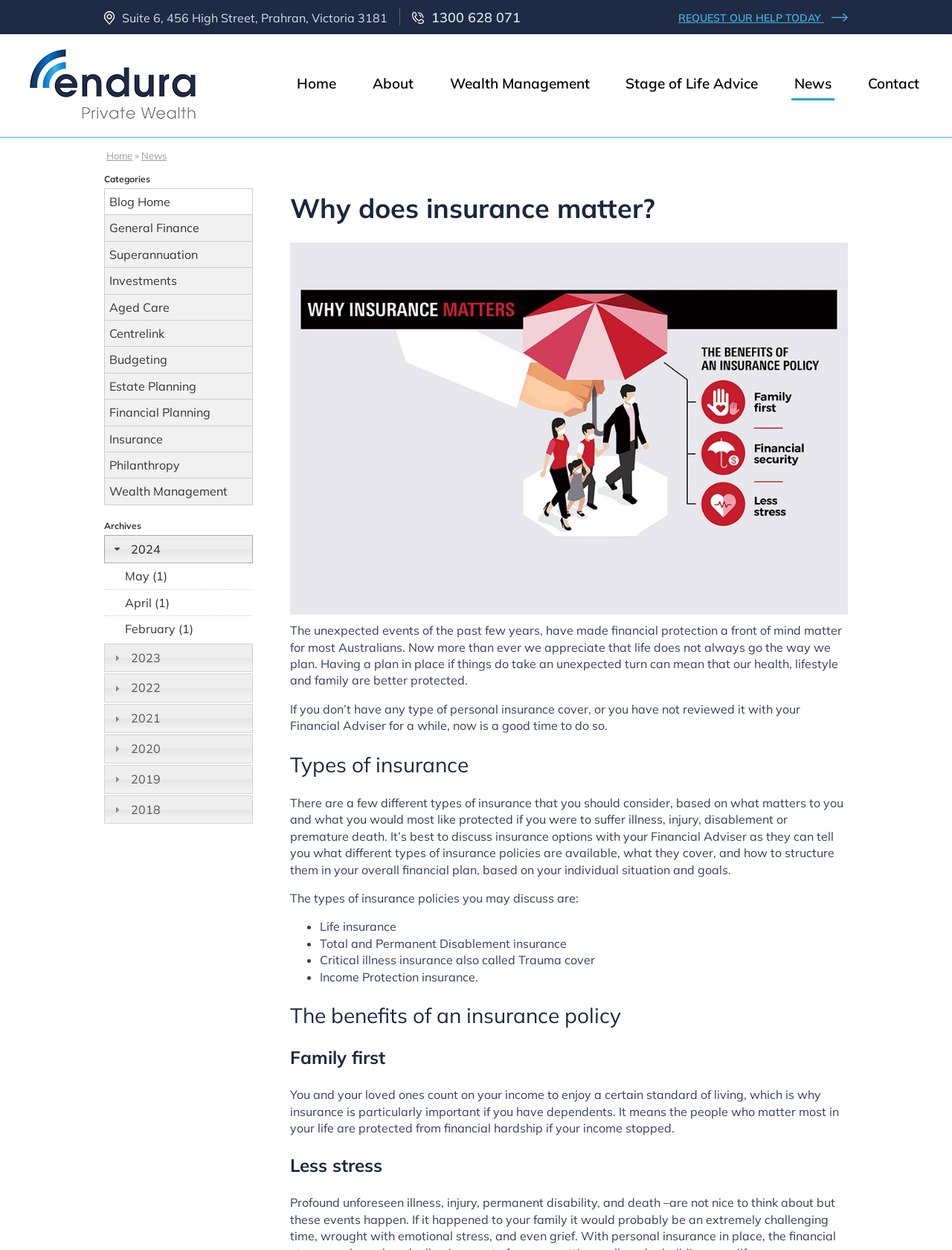Please pinpoint the bounding box coordinates for the region I should click to adhere to this instruction: "Click the 'Contact' link".

[0.909, 0.055, 0.969, 0.08]